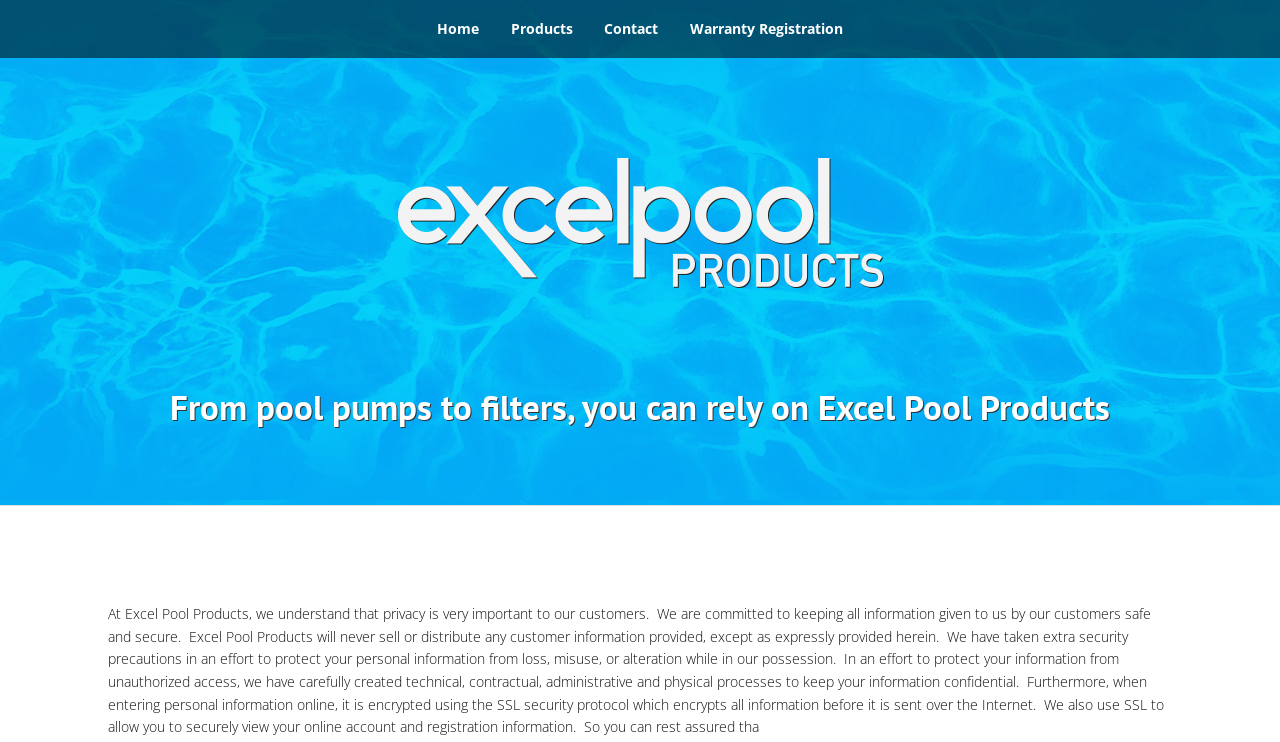Identify the coordinates of the bounding box for the element that must be clicked to accomplish the instruction: "view privacy policy".

[0.084, 0.291, 0.916, 0.363]